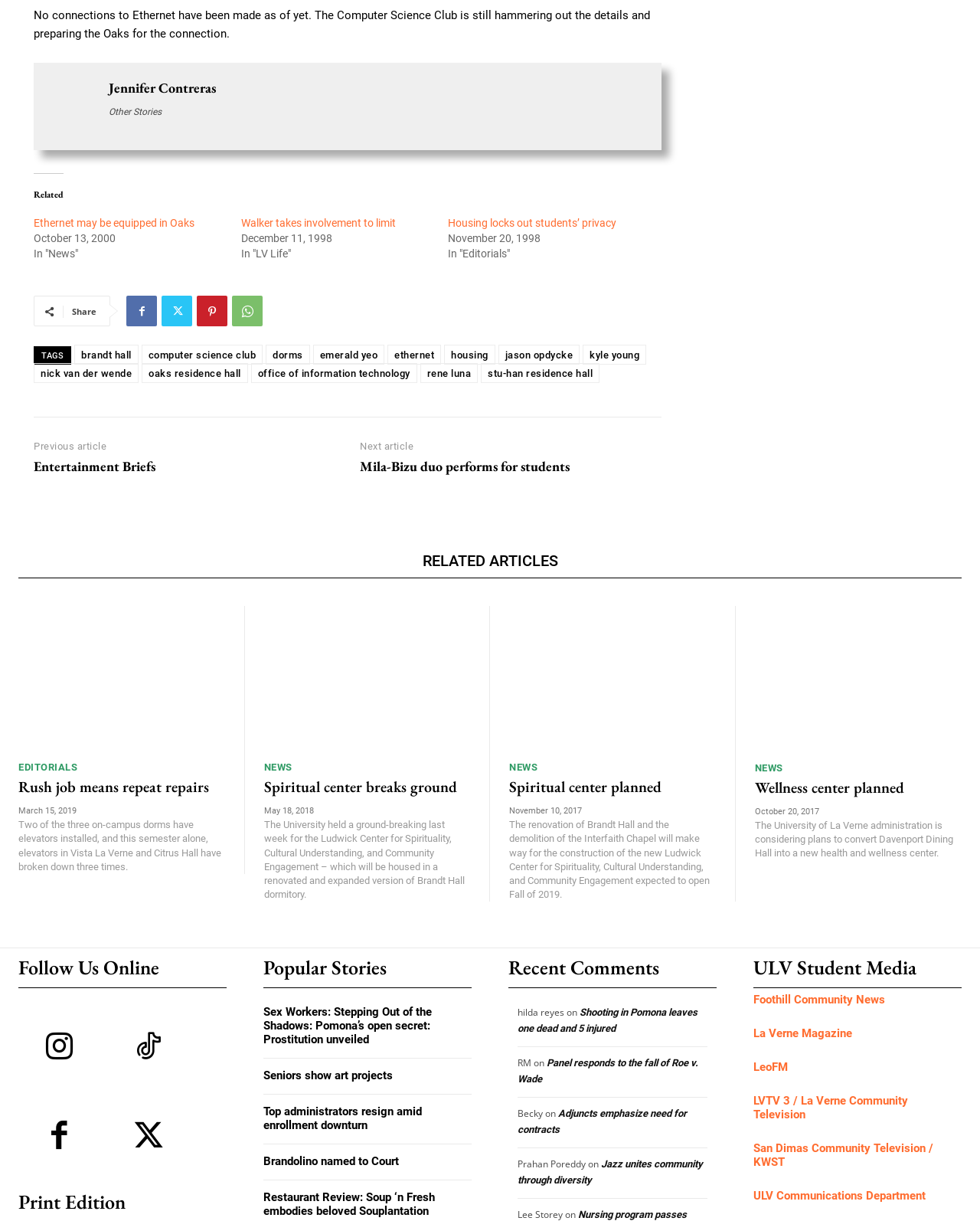Can you identify the bounding box coordinates of the clickable region needed to carry out this instruction: 'Read the article about Spiritual center breaks ground'? The coordinates should be four float numbers within the range of 0 to 1, stated as [left, top, right, bottom].

[0.269, 0.496, 0.48, 0.614]